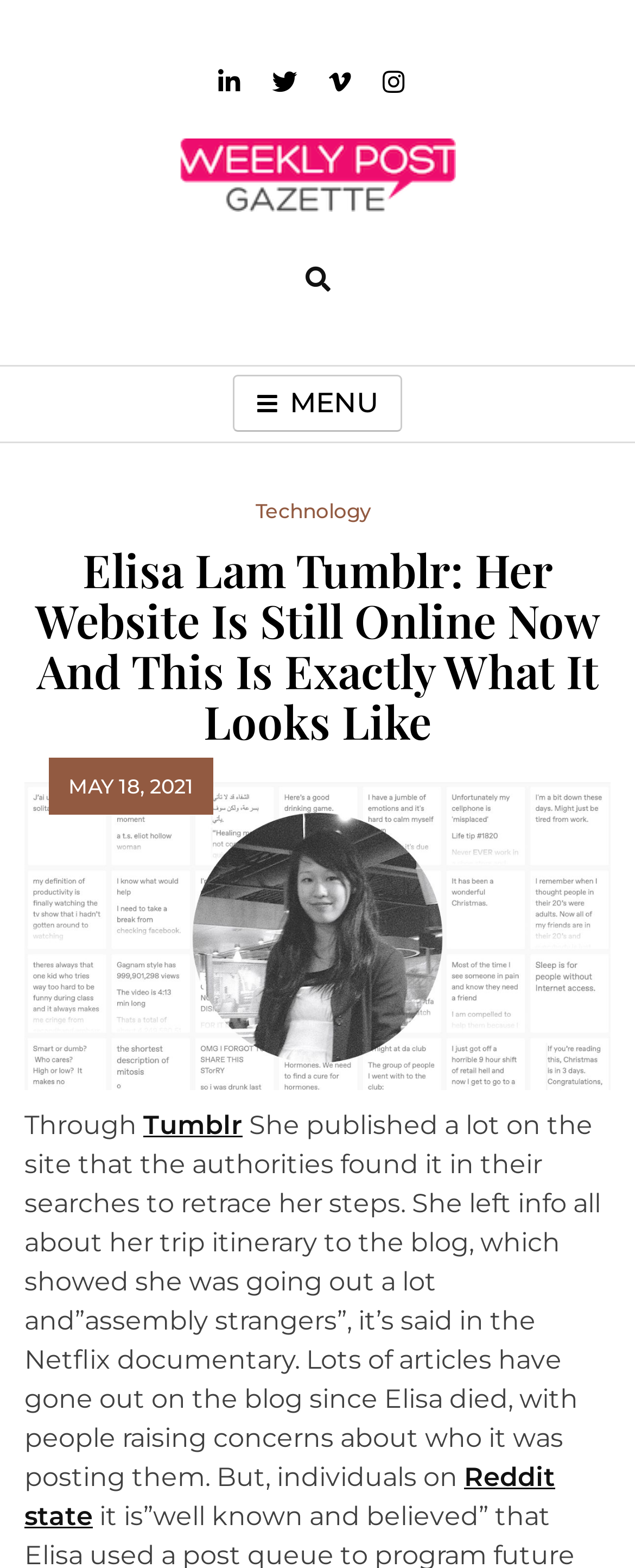From the element description (via Stripe), predict the bounding box coordinates of the UI element. The coordinates must be specified in the format (top-left x, top-left y, bottom-right x, bottom-right y) and should be within the 0 to 1 range.

None